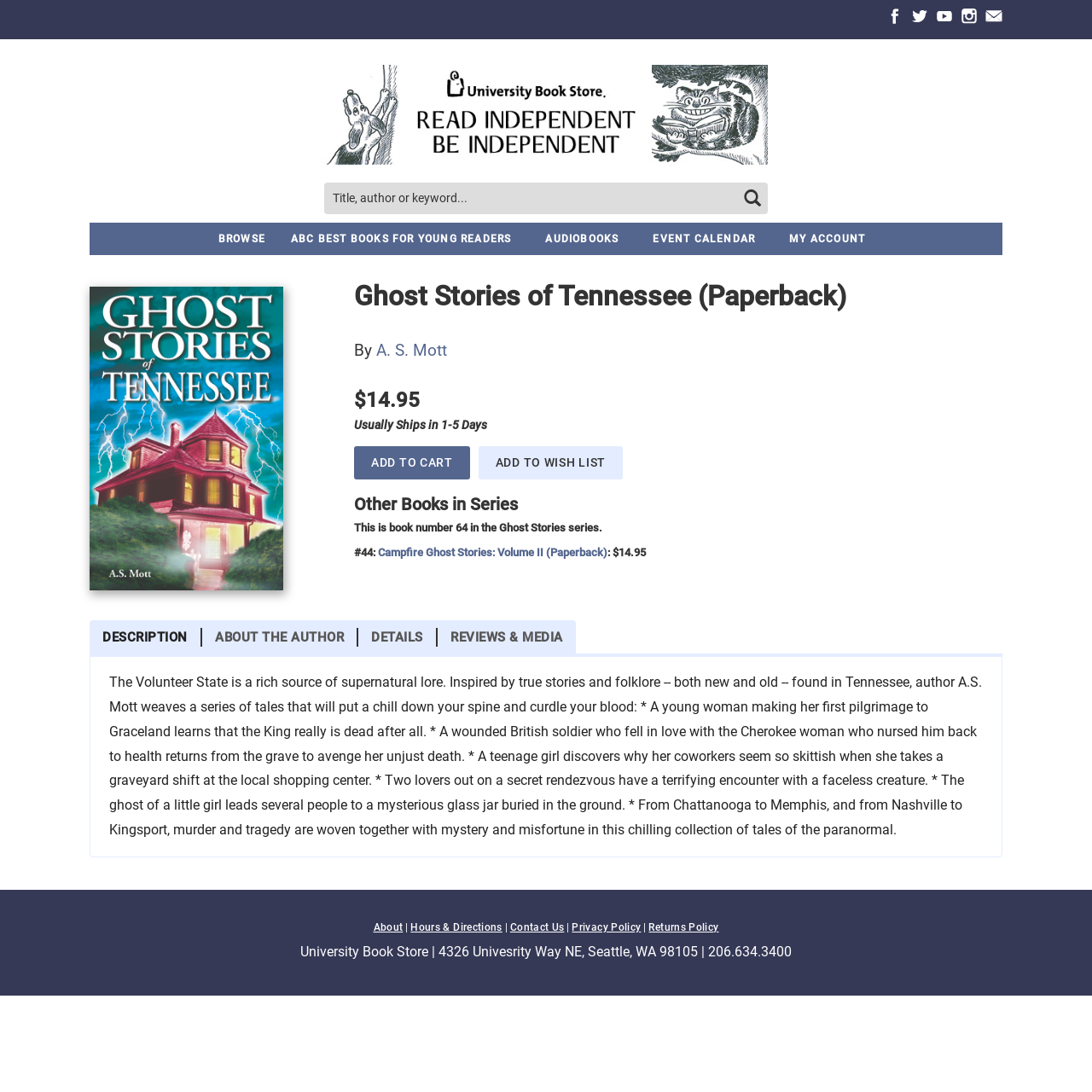Identify the bounding box for the described UI element: "About the Author".

[0.185, 0.575, 0.328, 0.592]